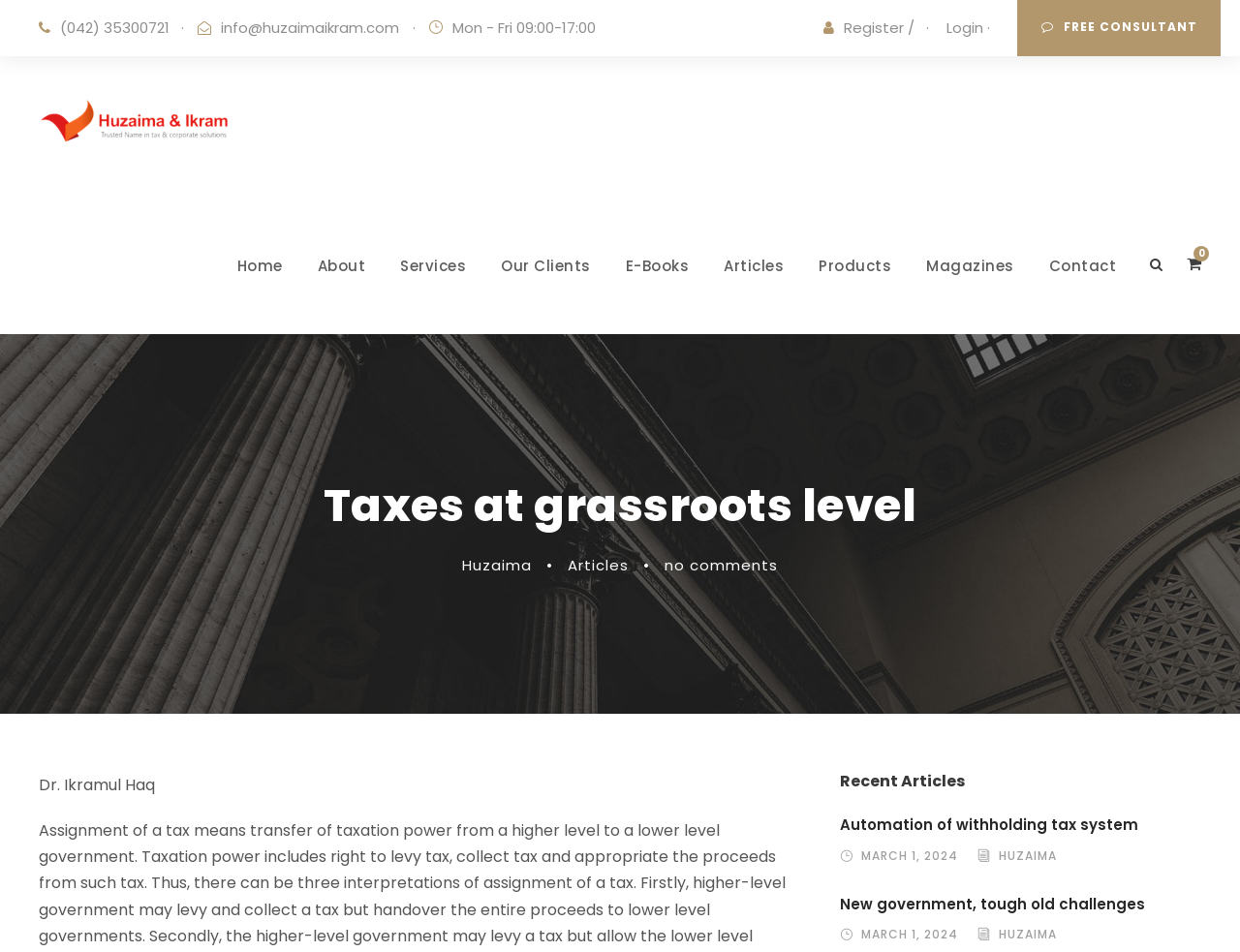Please identify the bounding box coordinates of the element I need to click to follow this instruction: "Contact via email".

[0.178, 0.018, 0.322, 0.04]